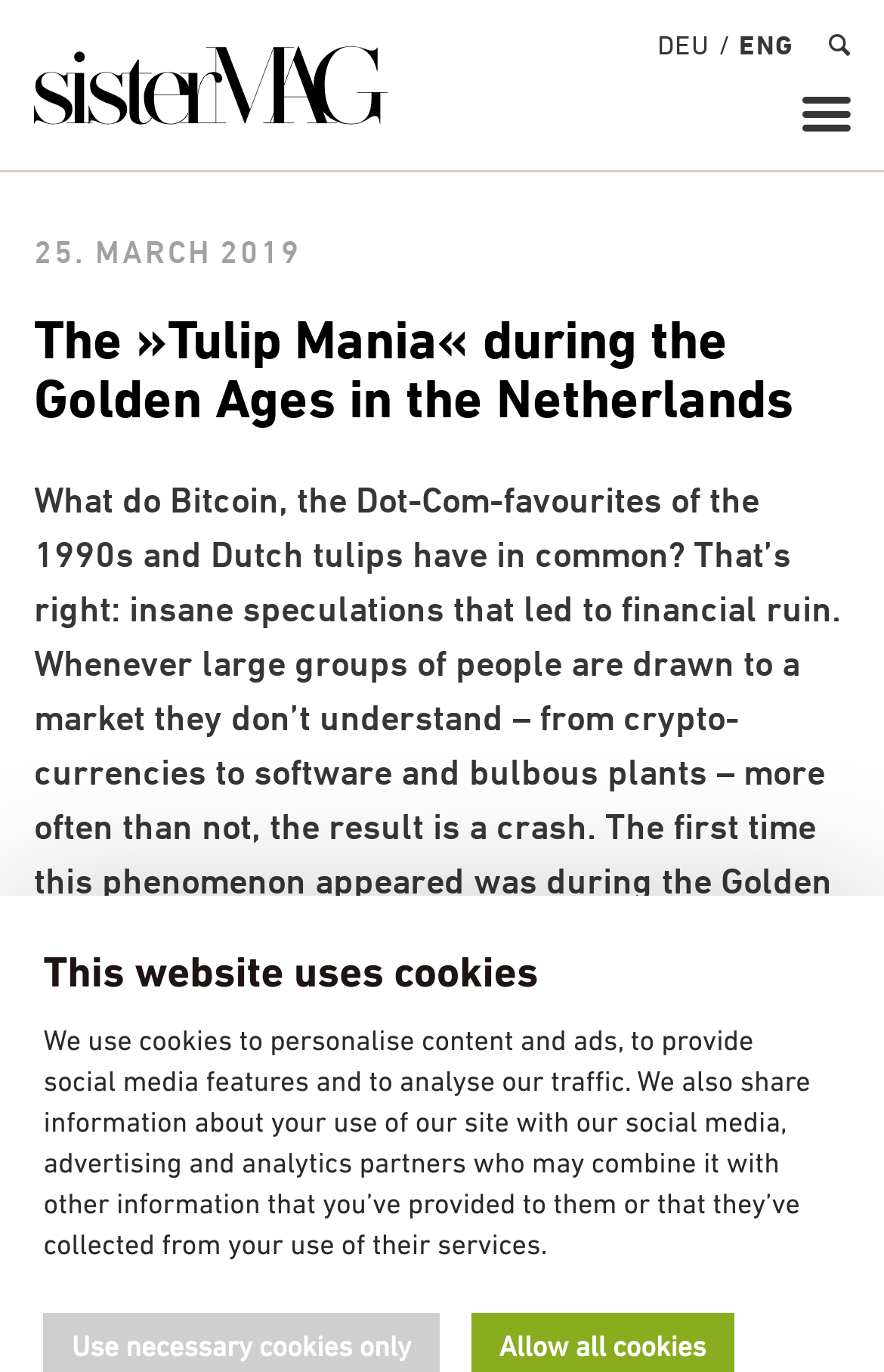Create a detailed summary of the webpage's content and design.

This webpage is about Christian Nathler's article on the "Tulip Mania" during the Golden Ages in the Netherlands. At the top, there is a notification about the website using cookies, followed by a language selection menu with options for German and English. 

On the top-left corner, there is a logo of "sisterMAG" with a link to the website. Below it, there is a main navigation menu with links to various sections, including "Home", "Fashion & Beauty", "Handmade & DIY", "Decor", "Creators", and "About sisterMAG". 

The main content of the webpage is an article about the "Tulip Mania" during the Golden Ages in the Netherlands. The article starts with a heading and is followed by a brief introduction that explains the phenomenon of speculation and financial ruin, using examples of Bitcoin, the Dot-Com bubble, and Dutch tulips. 

The article then mentions Christian Nathler, who has written about the "Tulip Mania" for issue 47 of sisterMAG. There is a link to the author's name and a brief description of the article. 

At the bottom of the webpage, there is a call-to-action to sign up for the sisterMAG newsletter, and a few social media links. There are also some icons and links to other sections of the website, such as "The Idea behind sisterMAG", "Team", "Contributors", and "Jobs".